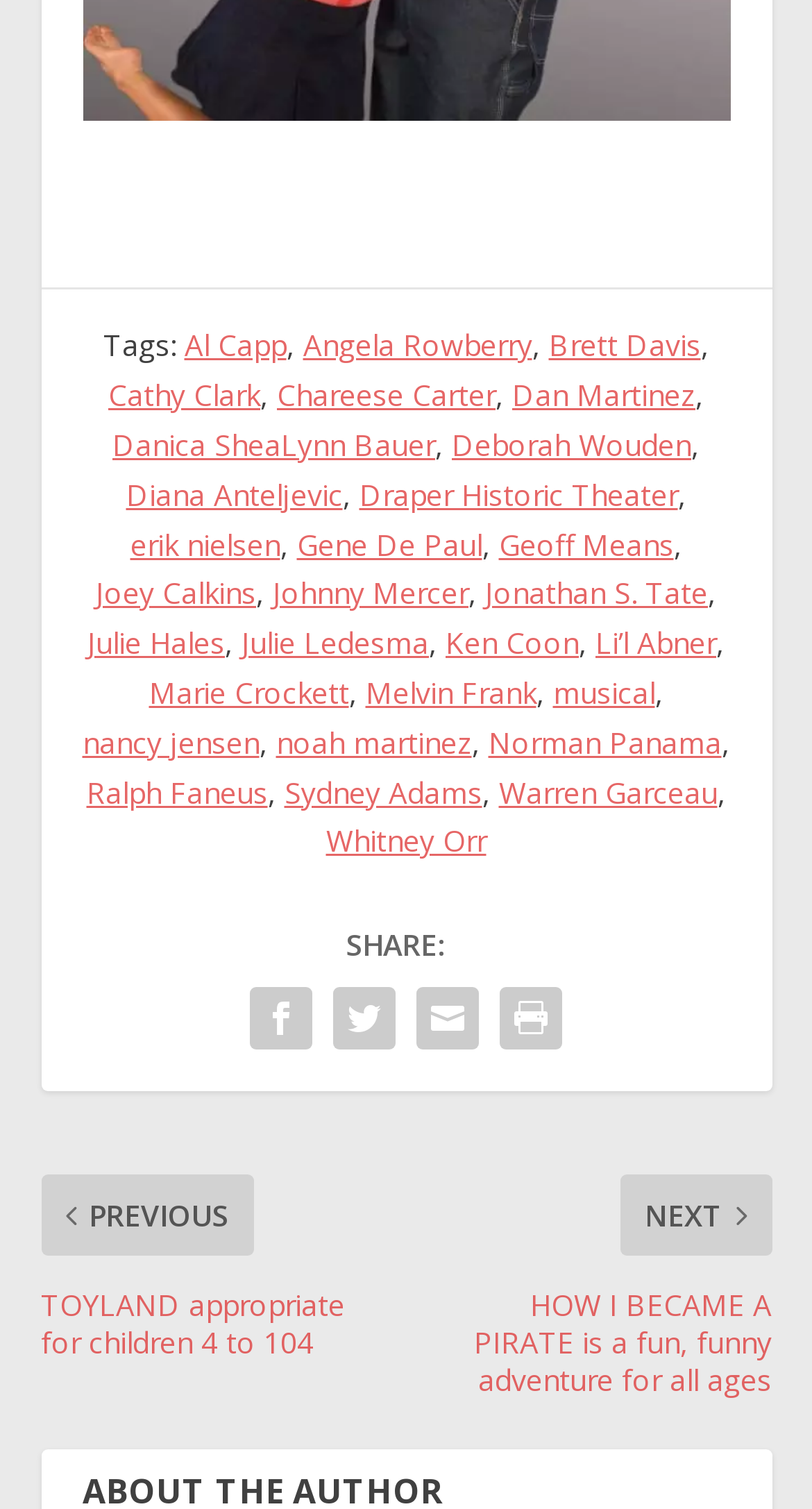Please find the bounding box coordinates of the element that you should click to achieve the following instruction: "Click on the link to Al Capp". The coordinates should be presented as four float numbers between 0 and 1: [left, top, right, bottom].

[0.227, 0.213, 0.353, 0.246]